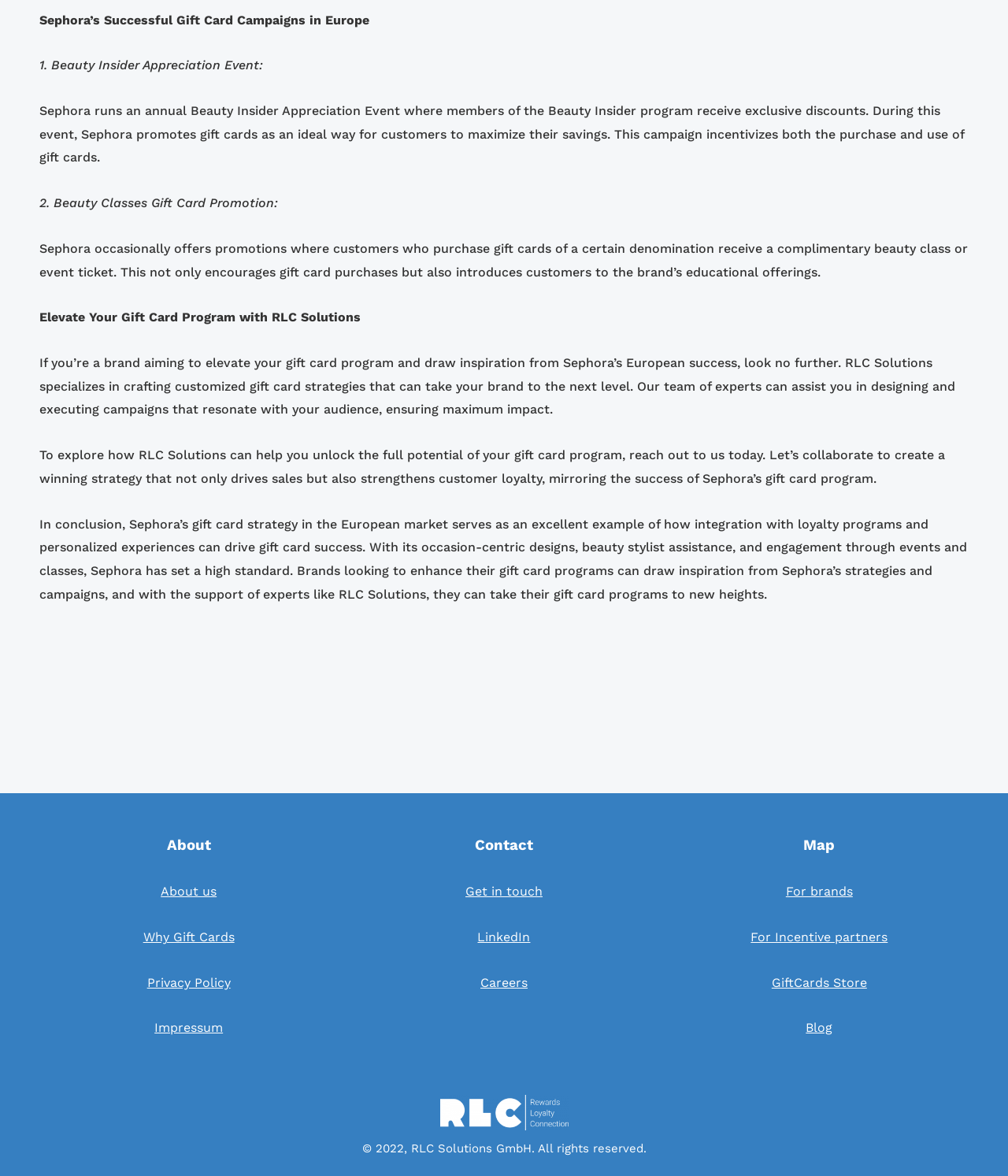What is the benefit of integrating gift cards with loyalty programs? Using the information from the screenshot, answer with a single word or phrase.

drives sales and strengthens customer loyalty